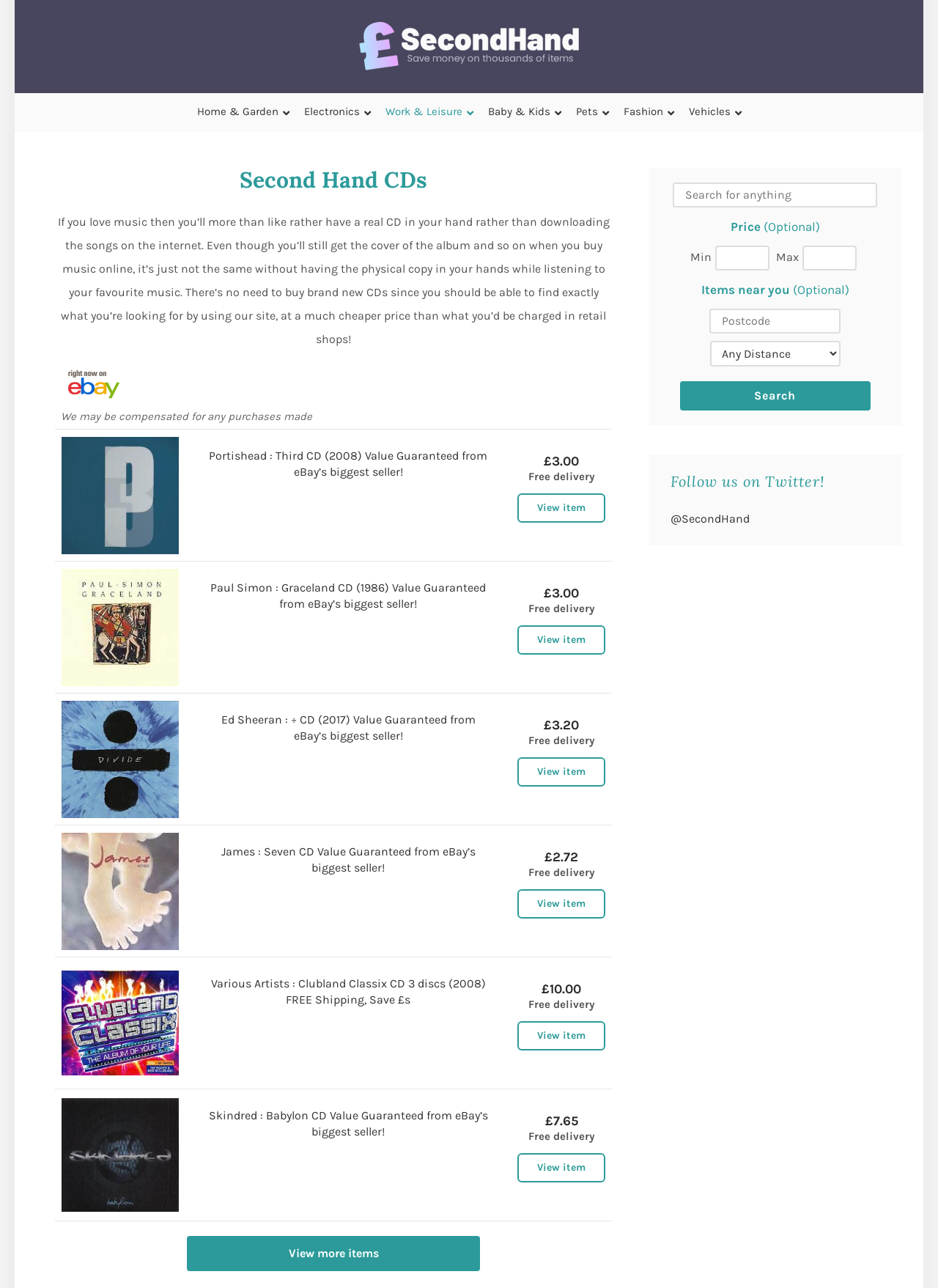Predict the bounding box coordinates of the UI element that matches this description: "View item". The coordinates should be in the format [left, top, right, bottom] with each value between 0 and 1.

[0.552, 0.895, 0.645, 0.918]